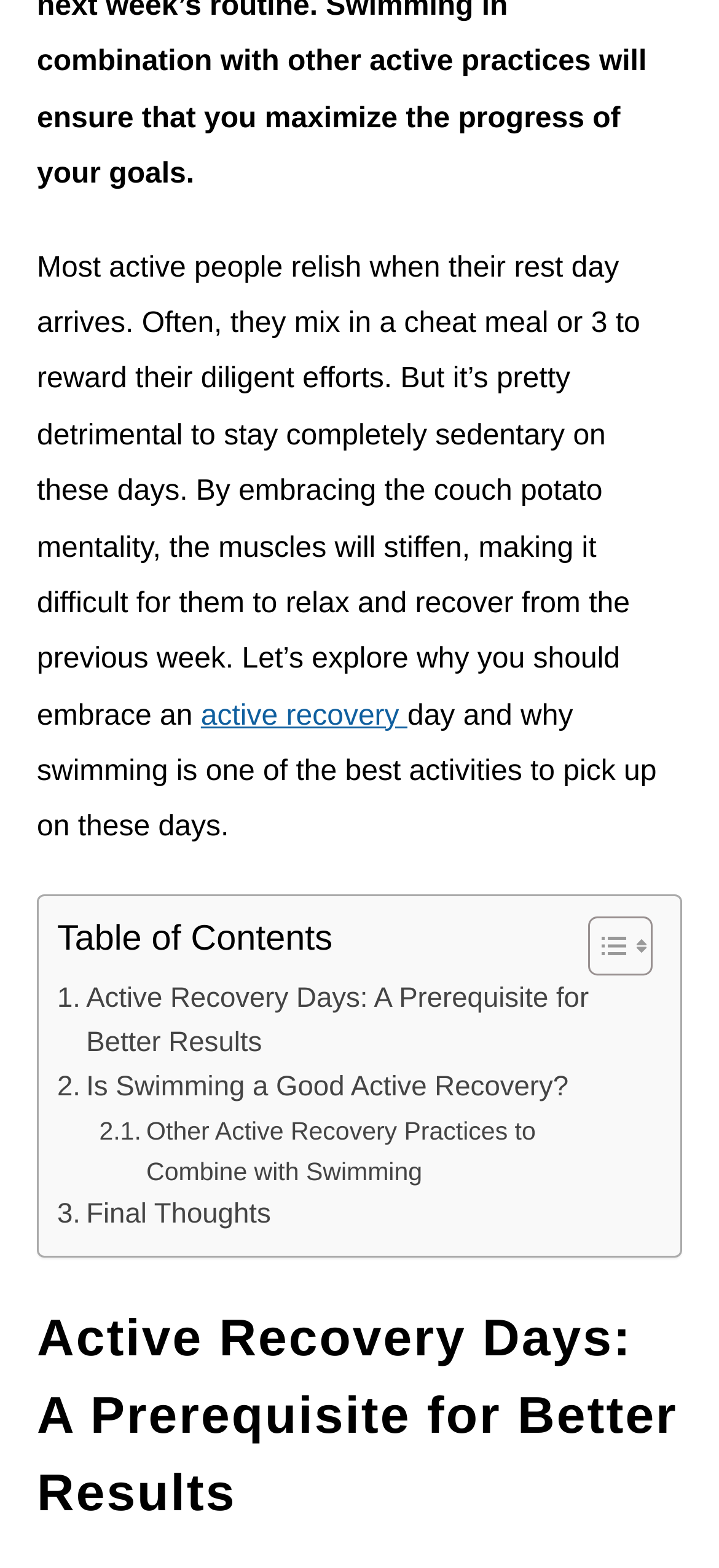What is one of the best activities to do on active recovery days?
Using the image, elaborate on the answer with as much detail as possible.

The article mentions that swimming is one of the best activities to pick up on active recovery days. This can be seen in the second sentence of the article, which states 'Let's explore why you should embrace an active recovery day and why swimming is one of the best activities to pick up on these days.'